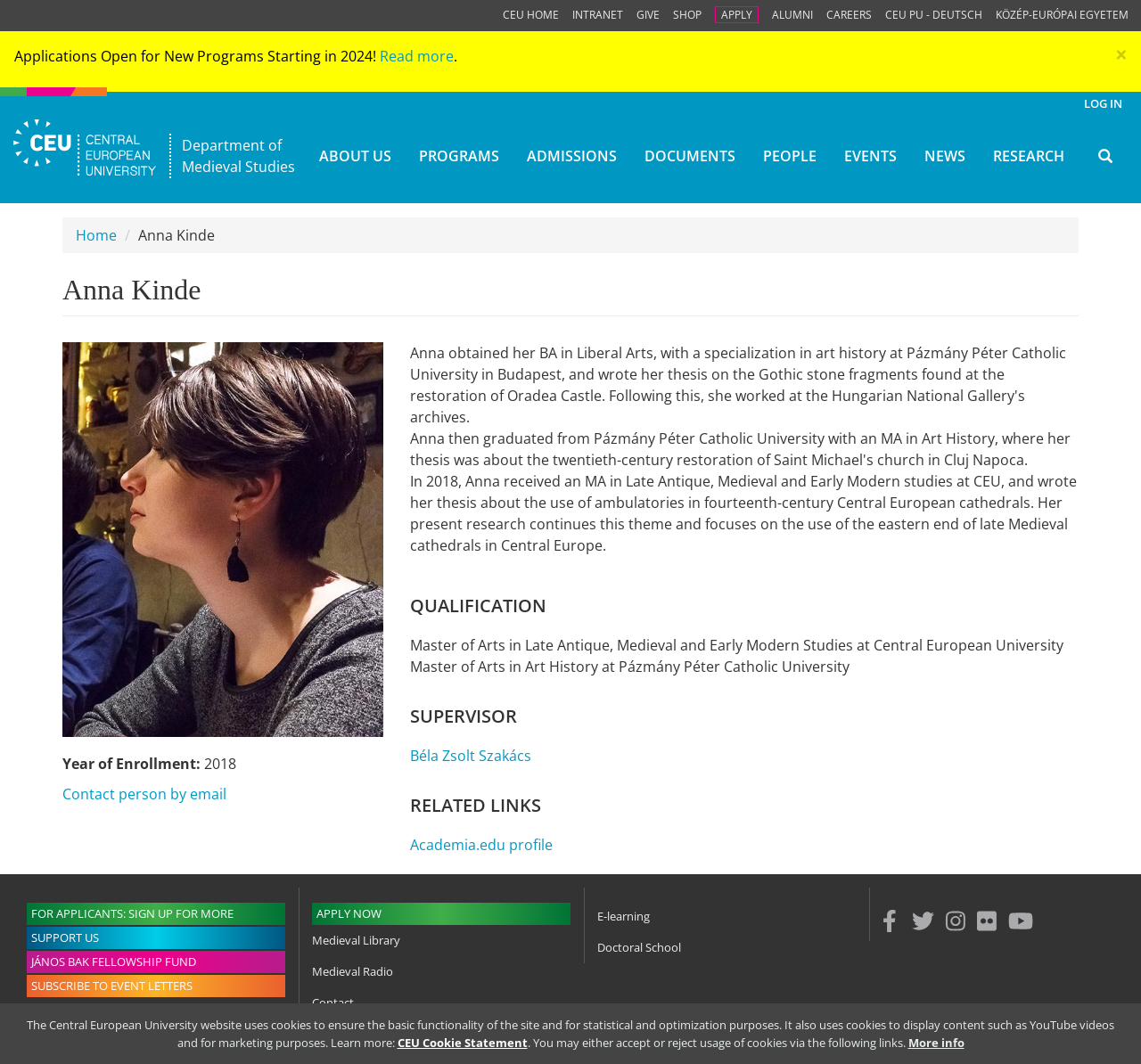Identify the bounding box coordinates of the part that should be clicked to carry out this instruction: "Read more about applications open for new programs".

[0.333, 0.043, 0.398, 0.062]